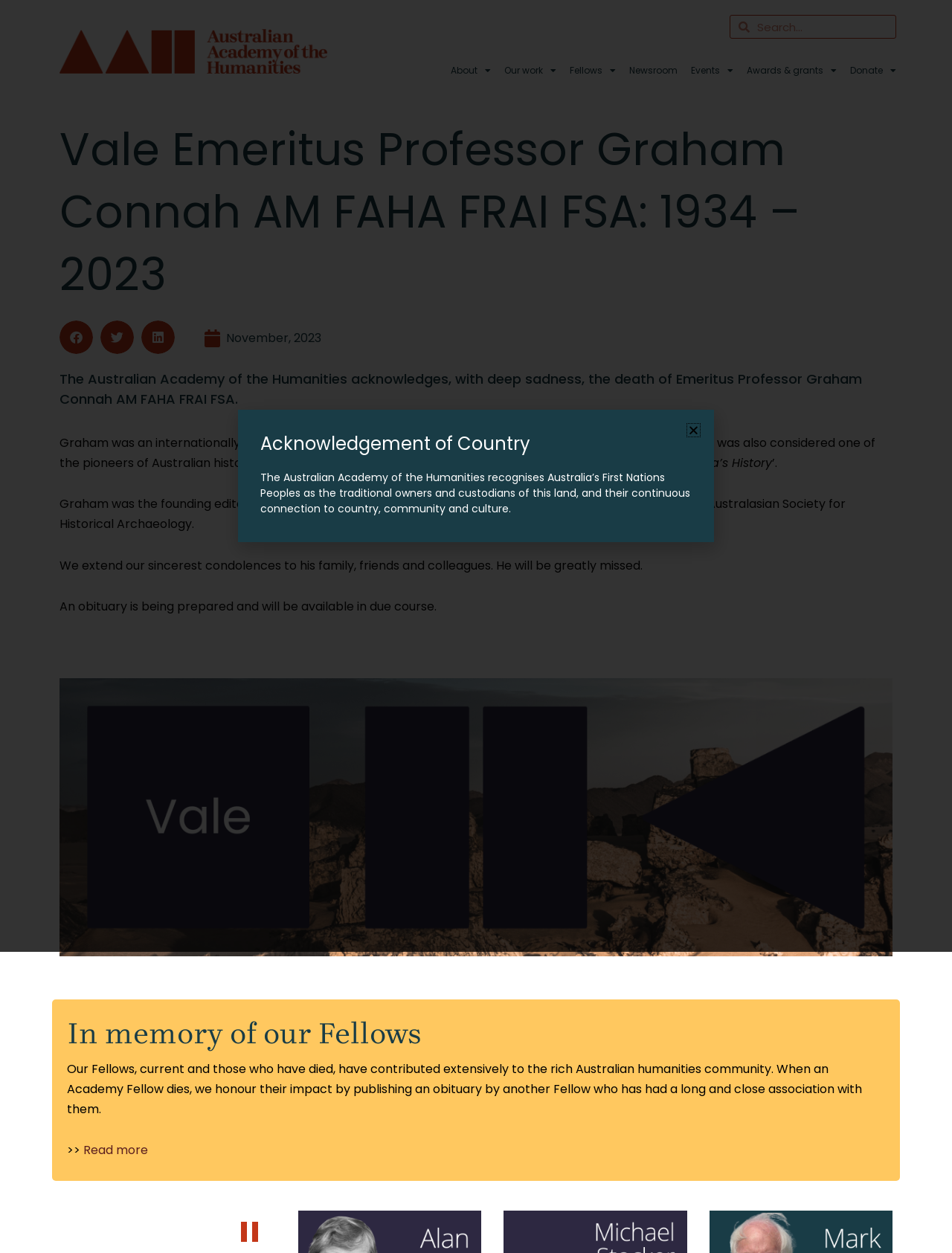Show the bounding box coordinates of the region that should be clicked to follow the instruction: "Read more about In memory of our Fellows."

[0.088, 0.911, 0.155, 0.925]